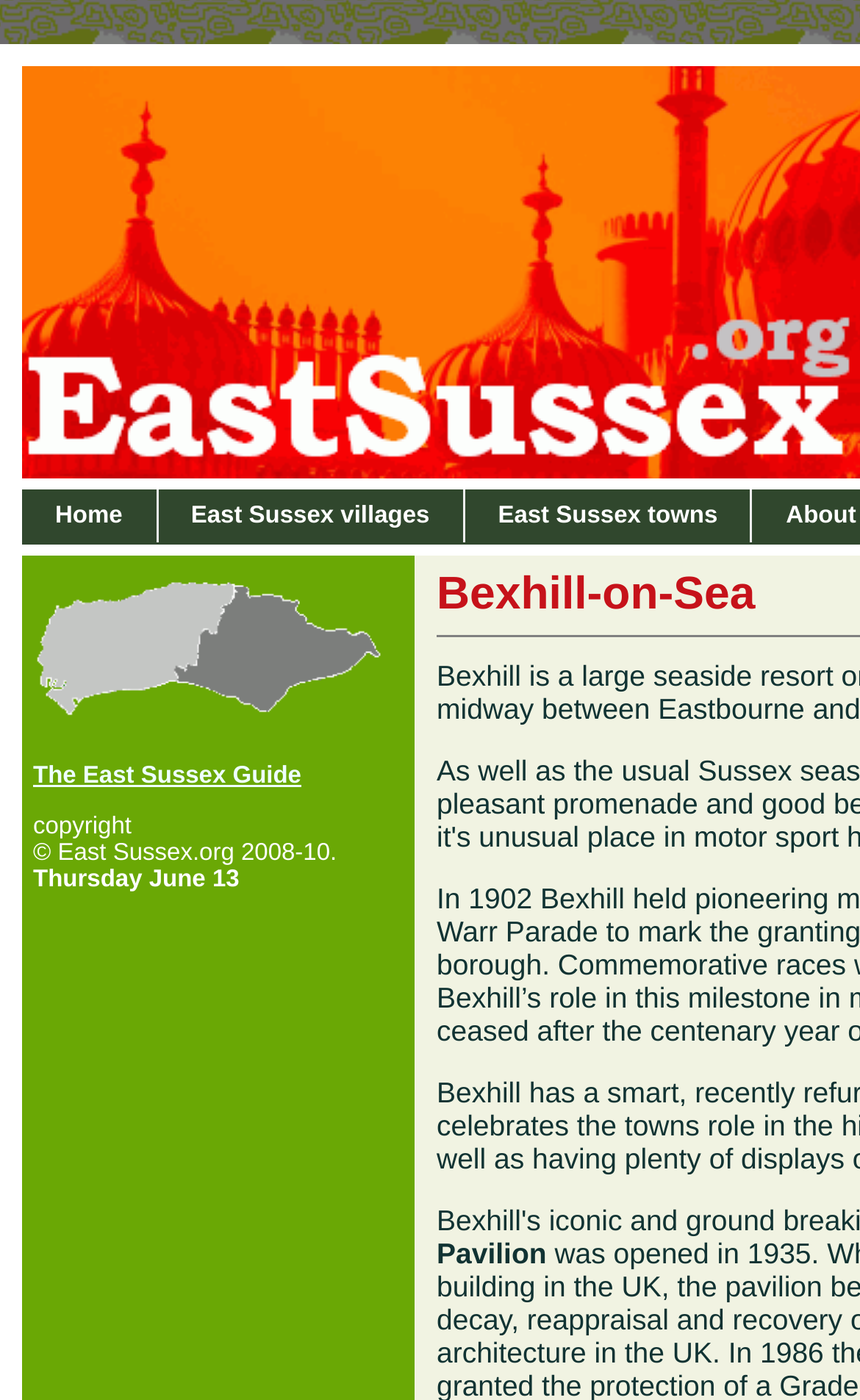What is the copyright year of the website?
Carefully analyze the image and provide a detailed answer to the question.

The copyright year of the website can be determined by looking at the 'copyright' section at the bottom of the webpage, which states '© East Sussex.org 2008-10'. This indicates that the website's content is copyrighted from 2008 to 2010.